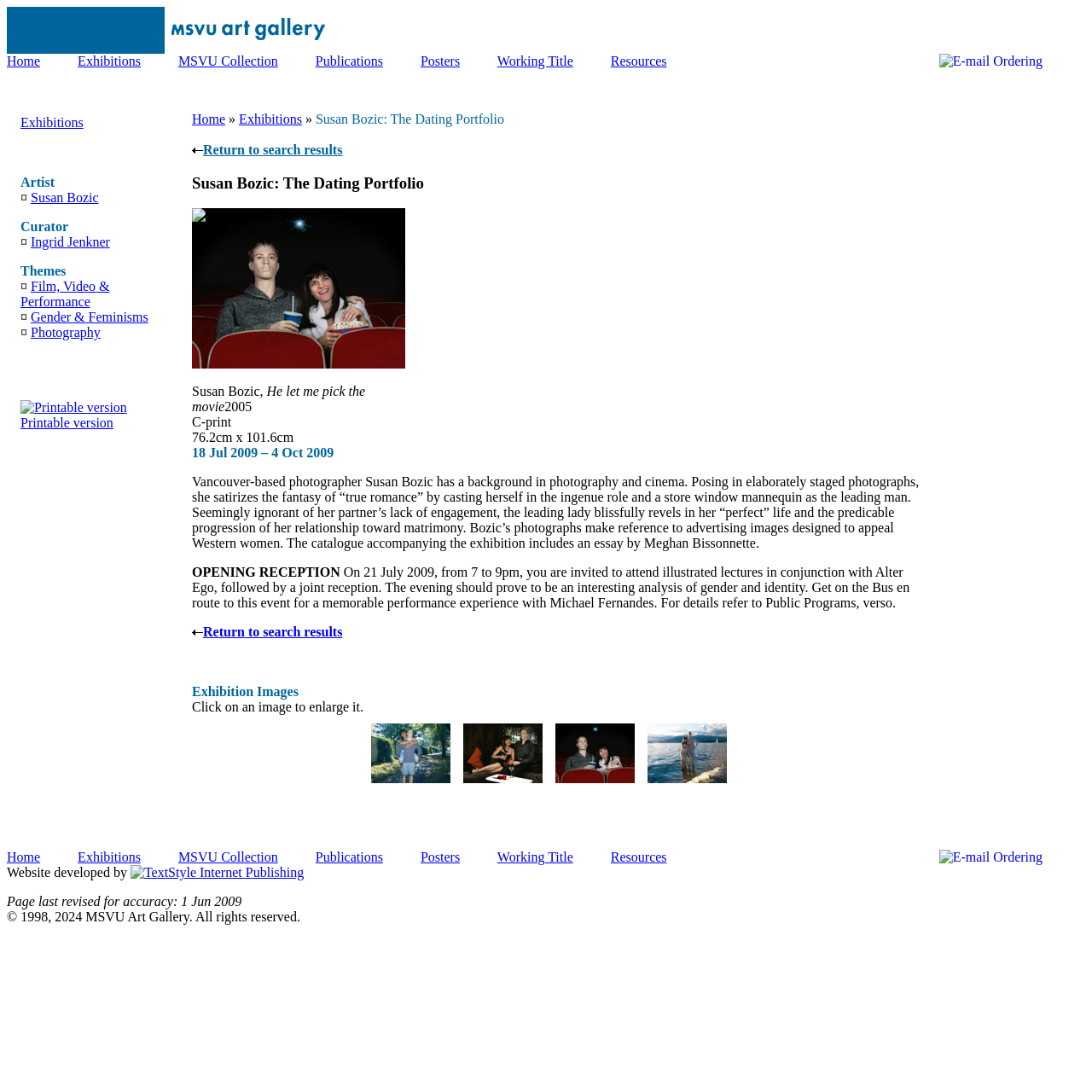What is the name of the photographer featured in this exhibition?
Please look at the screenshot and answer using one word or phrase.

Susan Bozic